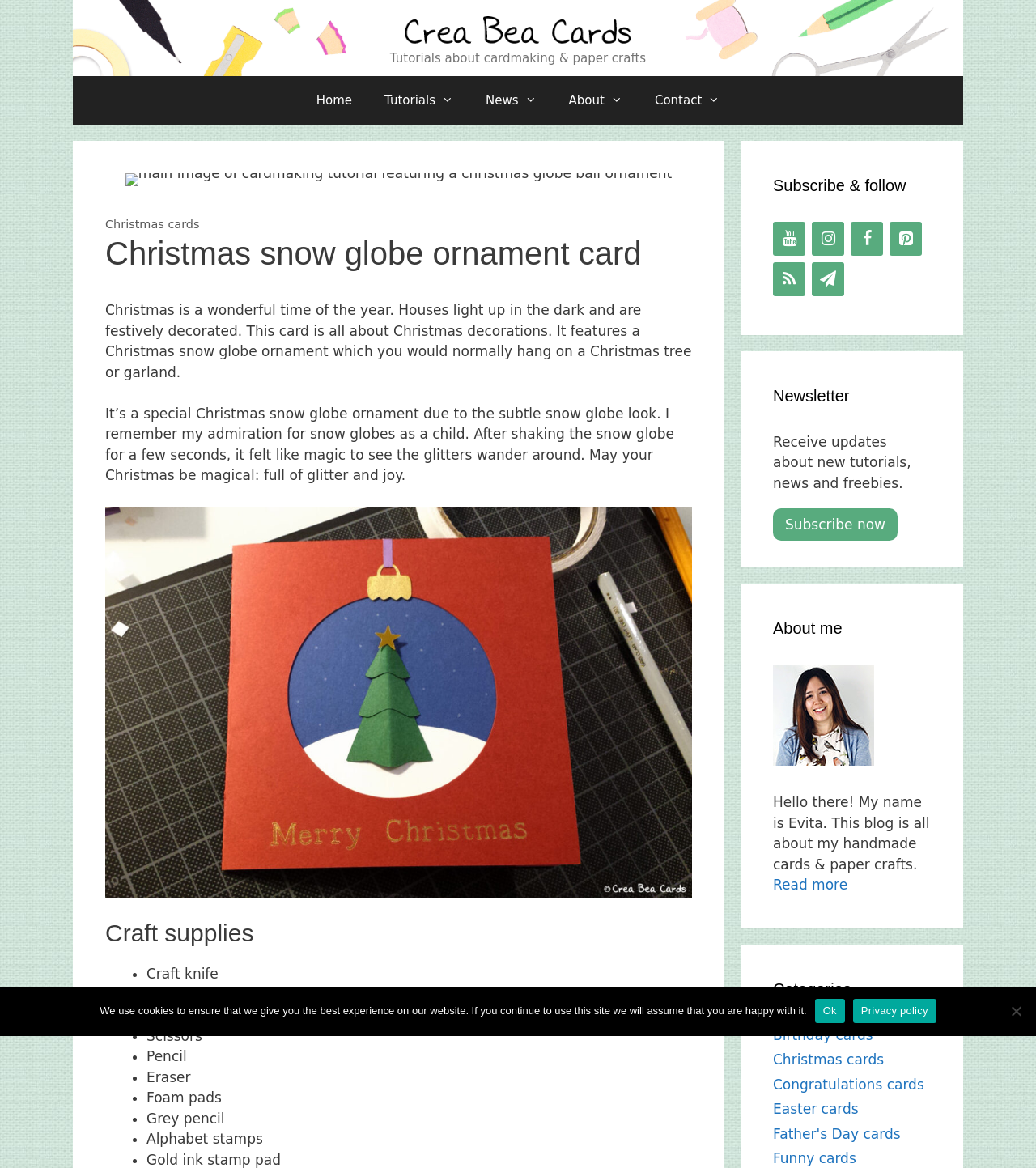Find the bounding box coordinates of the element to click in order to complete this instruction: "Follow on YouTube". The bounding box coordinates must be four float numbers between 0 and 1, denoted as [left, top, right, bottom].

[0.746, 0.19, 0.777, 0.219]